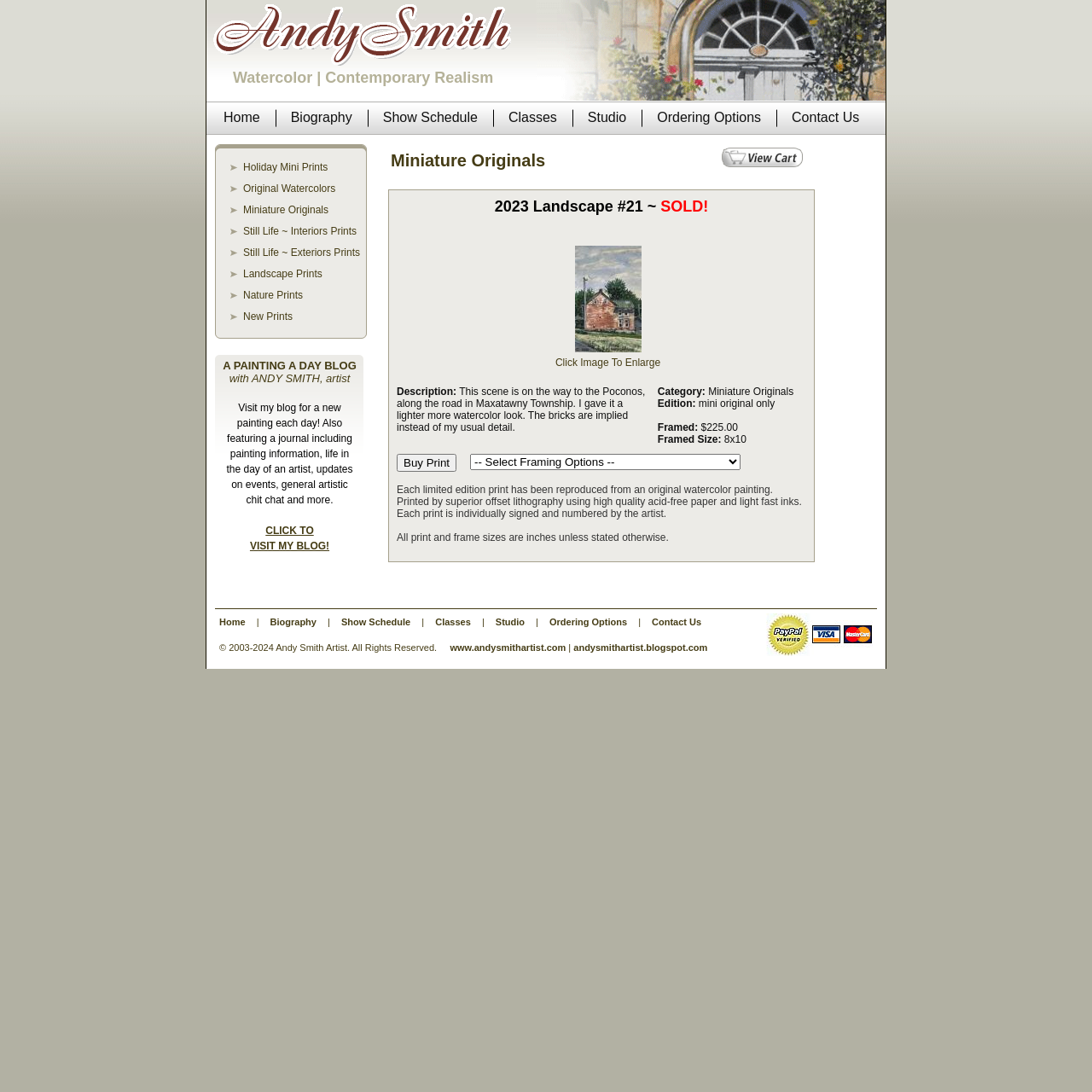Please study the image and answer the question comprehensively:
How many links are in the top navigation bar?

The top navigation bar contains links to 'Home', 'Biography', 'Show Schedule', 'Classes', 'Studio', 'Ordering Options', and 'Contact Us', which makes a total of 9 links.